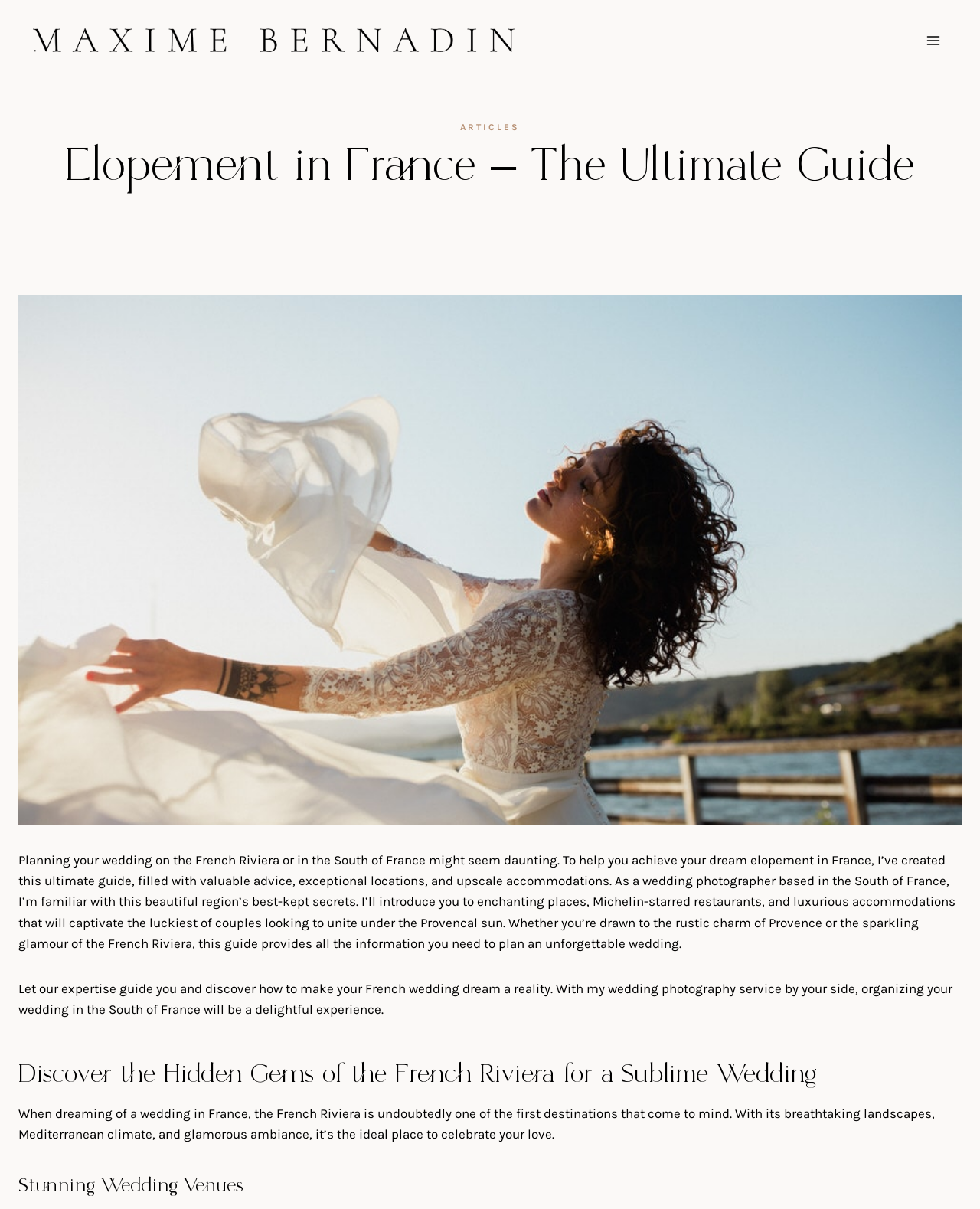Based on the description "Toggle Menu", find the bounding box of the specified UI element.

[0.938, 0.023, 0.967, 0.043]